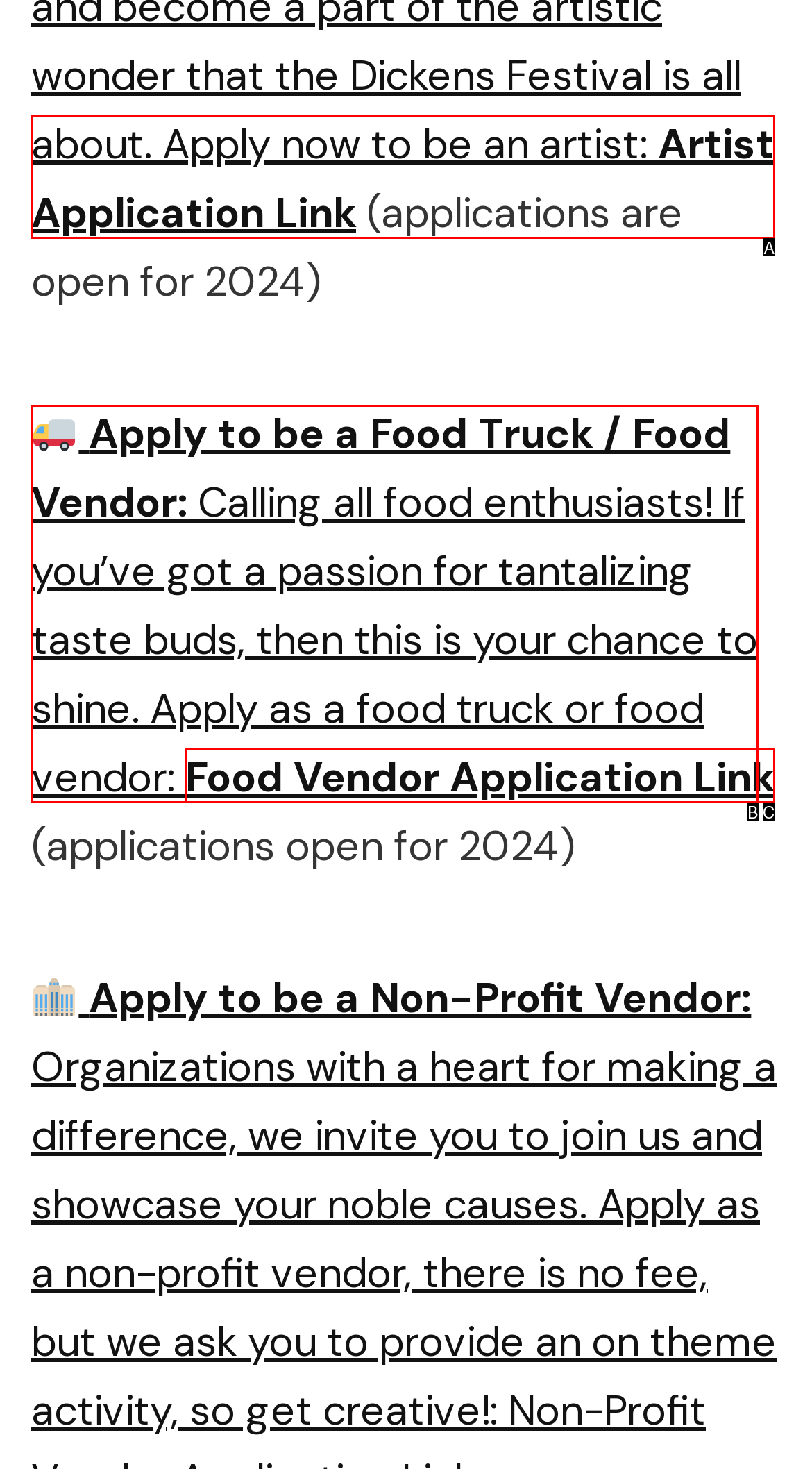Based on the given description: on the web, identify the correct option and provide the corresponding letter from the given choices directly.

None